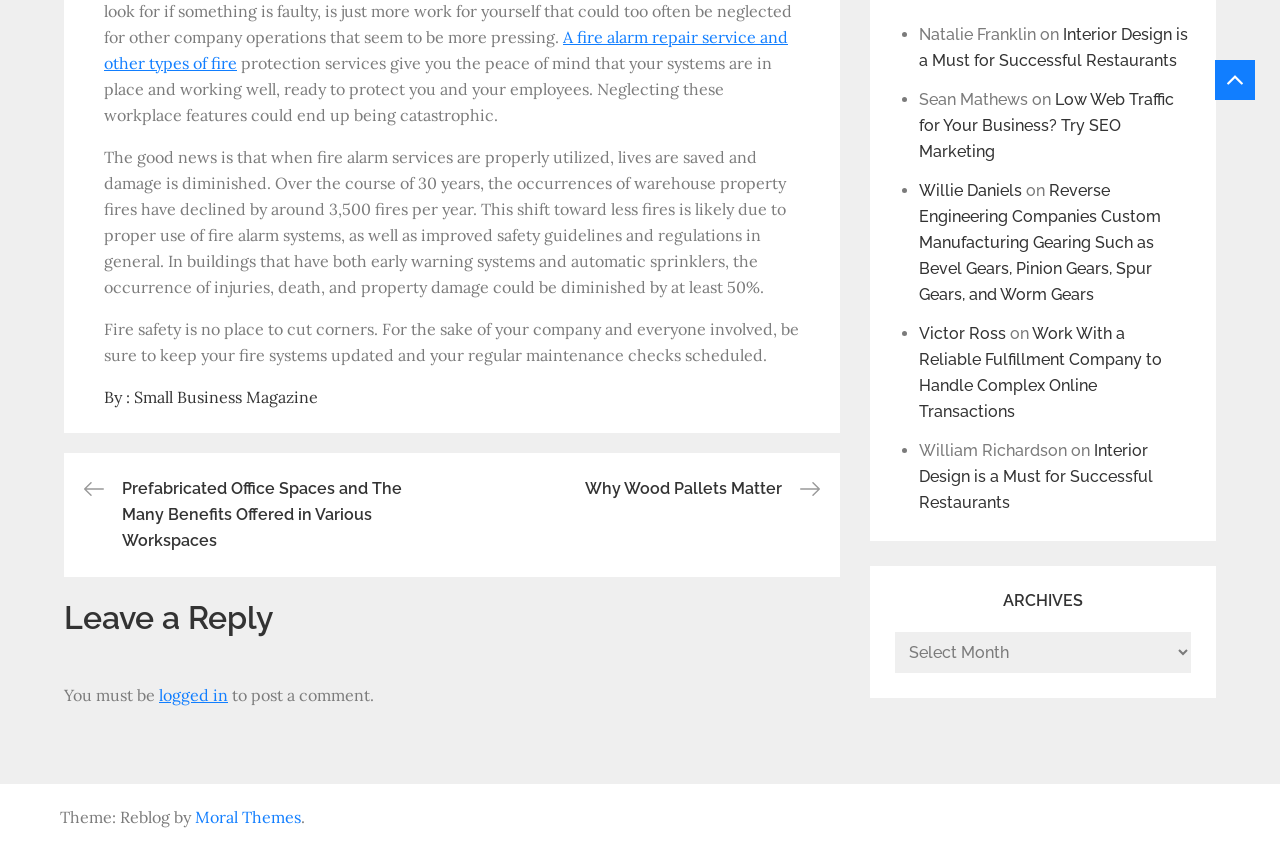Please identify the bounding box coordinates of the element's region that I should click in order to complete the following instruction: "Visit the Archdiocese of Toronto's Facebook page". The bounding box coordinates consist of four float numbers between 0 and 1, i.e., [left, top, right, bottom].

None